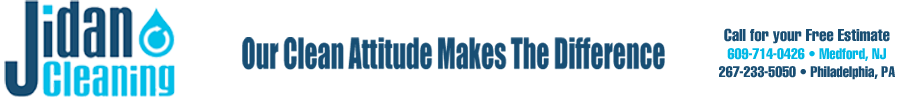Describe the image with as much detail as possible.

The image features the logo of Jidan Cleaning, prominently displaying the company name in a modern and professional font. The logo includes a stylized water droplet, enhancing the theme of cleanliness. Below the name, the slogan "Our Clean Attitude Makes The Difference" emphasizes the company's commitment to delivering exceptional cleaning services. The contact information is neatly arranged on the right side, offering phone numbers for potential clients in Medford, NJ, and Philadelphia, PA. This layout conveys a polished representation of the brand, inviting viewers to reach out for a free estimate.